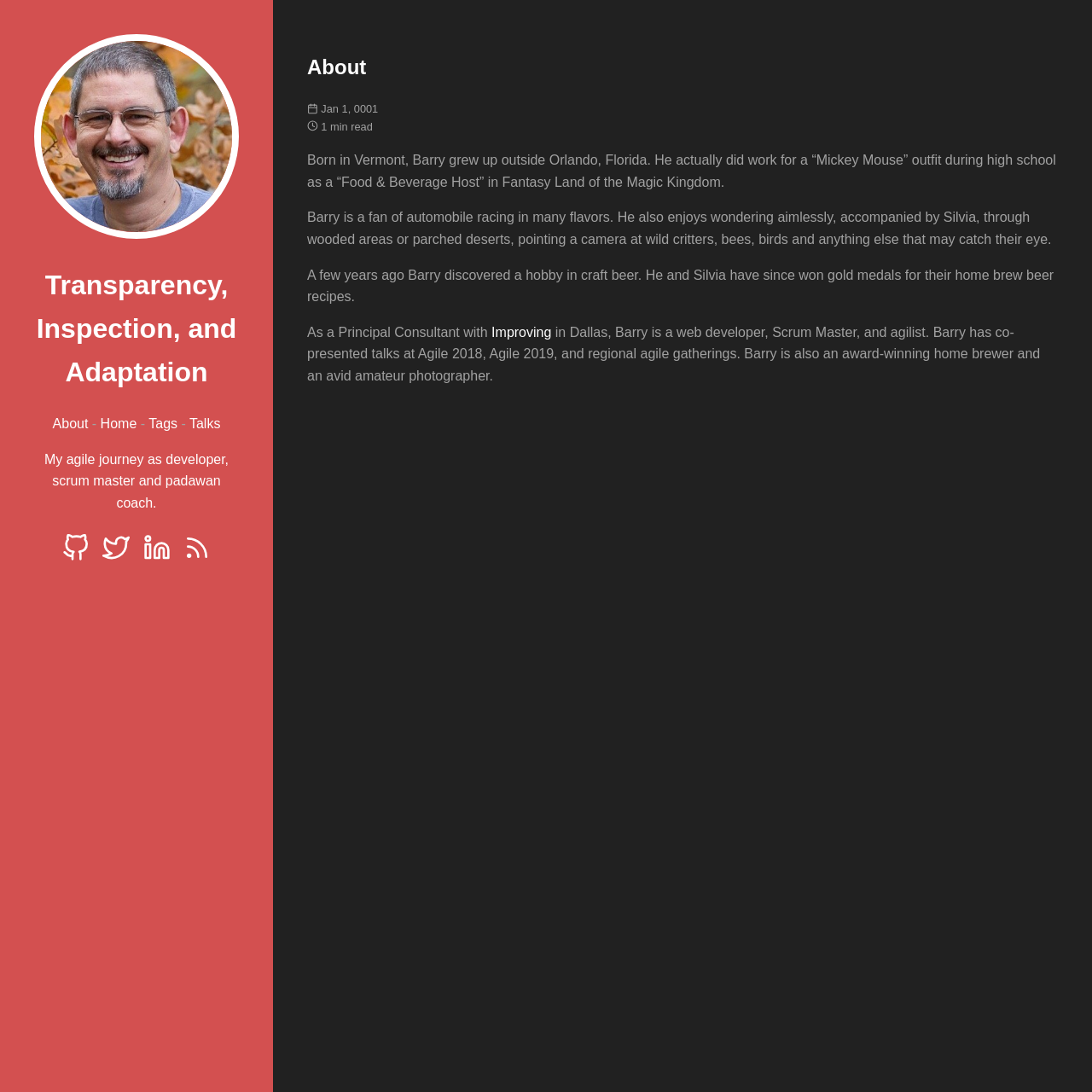Based on the image, provide a detailed response to the question:
What is the name of Barry's companion?

According to the webpage, Barry enjoys wondering aimlessly with Silvia through wooded areas or parched deserts, pointing a camera at wild critters, bees, birds, and anything else that may catch their eye.